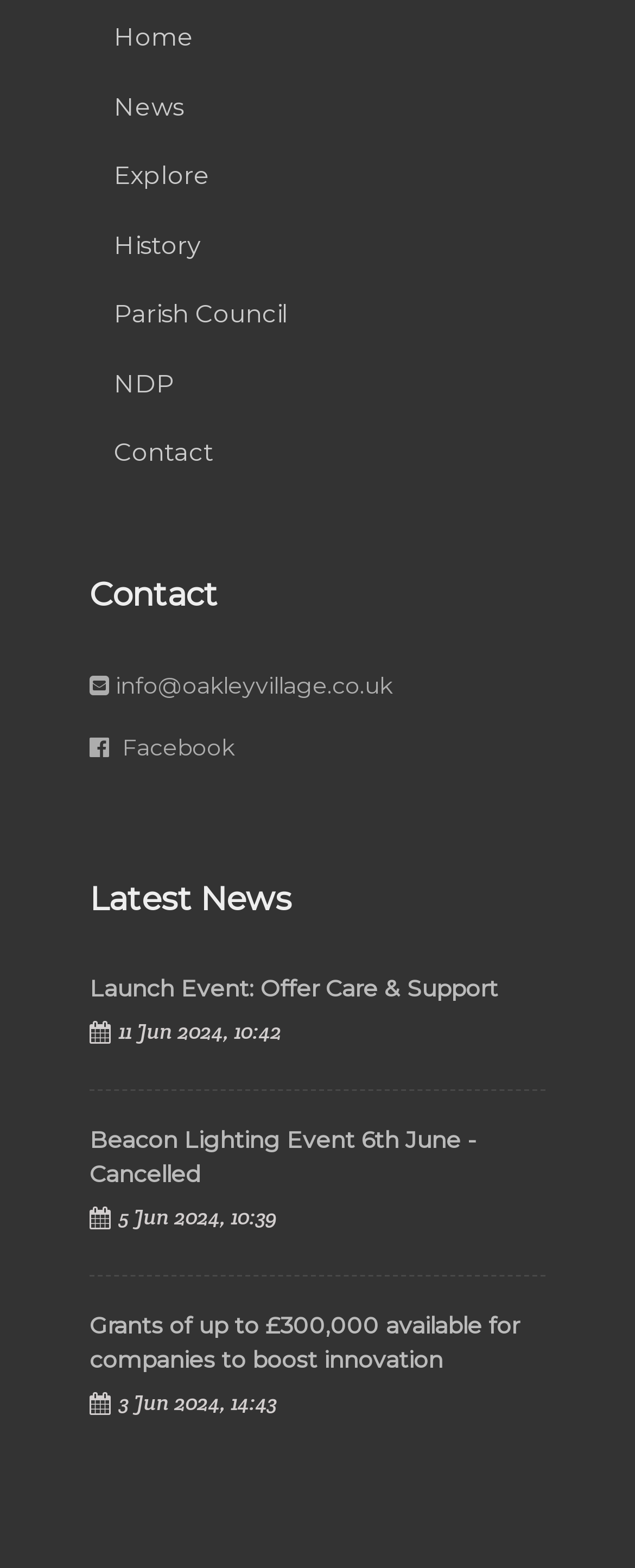Find the bounding box coordinates of the element I should click to carry out the following instruction: "Explore The Master's Plan by Floorplan".

None